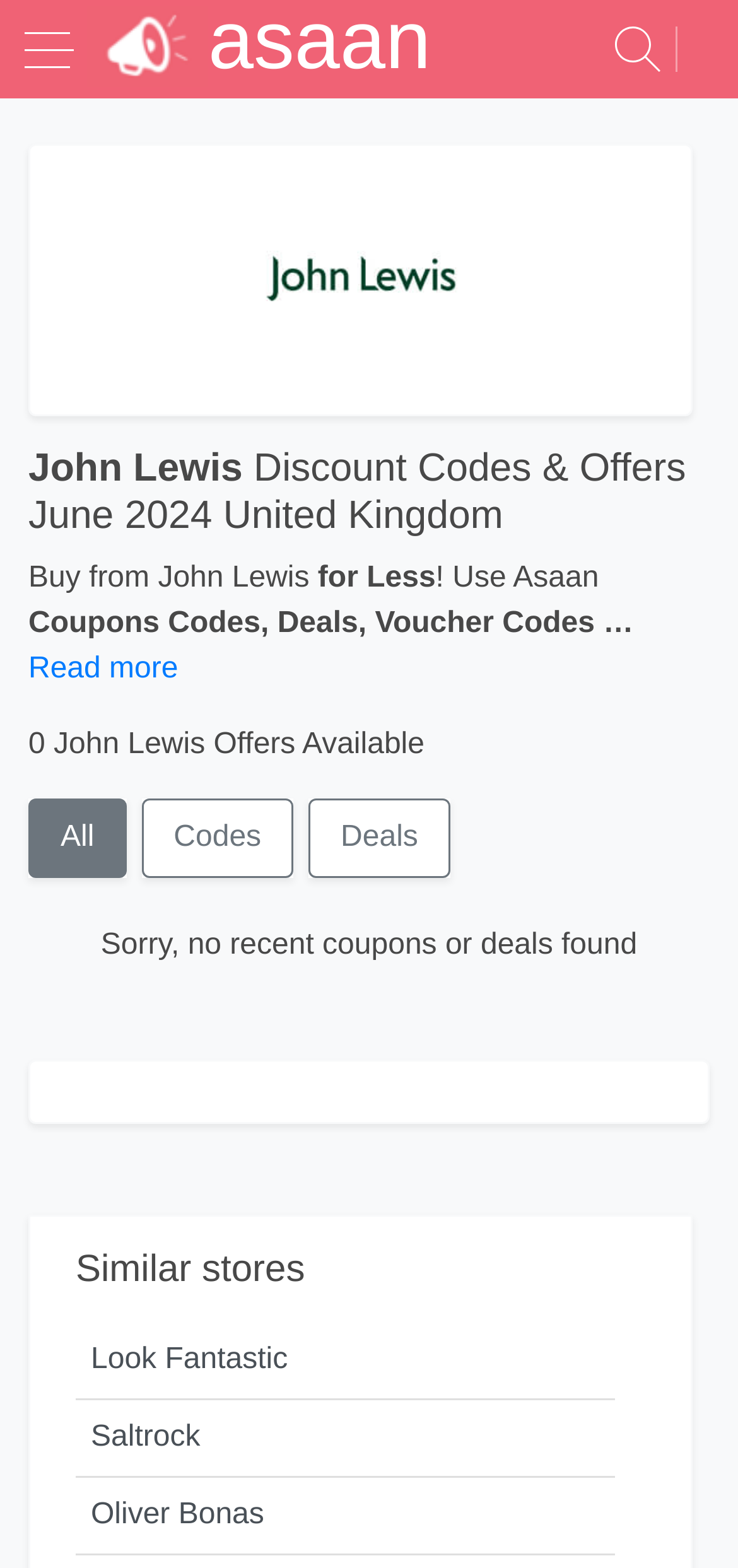Create a detailed summary of the webpage's content and design.

This webpage is about John Lewis discount codes and deals in the United Kingdom. At the top left, there is a toggle navigation button. Next to it, there is a link to "asaan asaan" with an accompanying image. On the top right, there is a small image.

Below the top section, there is a prominent image of a John Lewis coupon code. Above this image, there is a heading that reads "John Lewis Discount Codes & Offers June 2024 United Kingdom". 

Underneath the heading, there is a phrase "Buy from John Lewis for Less! Use Asaan" in three separate text elements. Below this phrase, there is a description that reads "Coupons Codes, Deals, Voucher Codes …" followed by a "Read more" link.

Further down, there is a notification that says "0 John Lewis Offers Available". Below this, there are three tabs labeled "All", "Codes", and "Deals". 

In the lower section of the webpage, there is a heading that says "Similar stores". Below this heading, there are three links to similar stores: "Look Fantastic", "Saltrock", and "Oliver Bonas". 

Finally, there is a message that says "Sorry, no recent coupons or deals found" in the middle of the lower section.